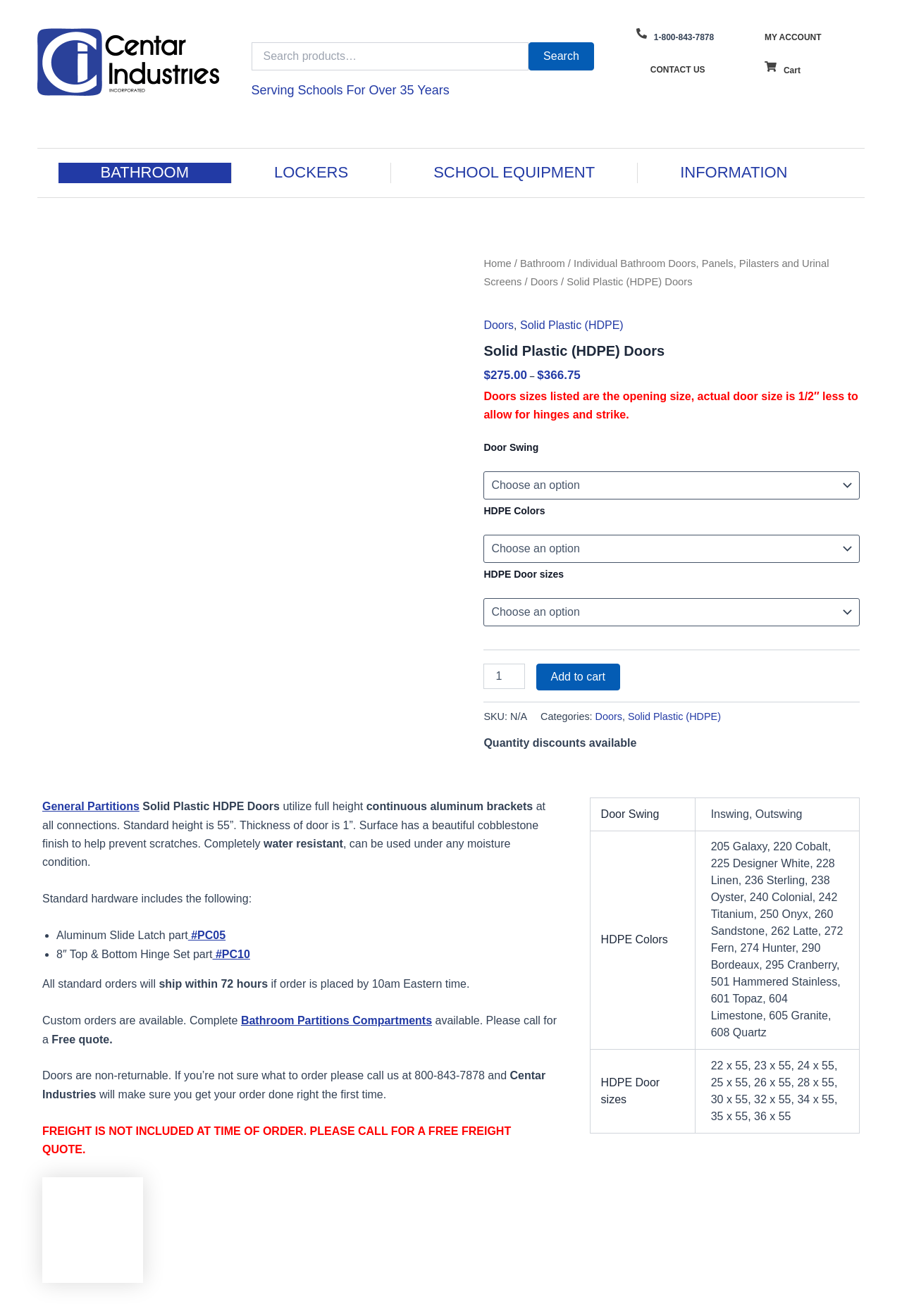What is the finish of Solid Plastic (HDPE) Doors?
Using the image, provide a concise answer in one word or a short phrase.

Cobblestone